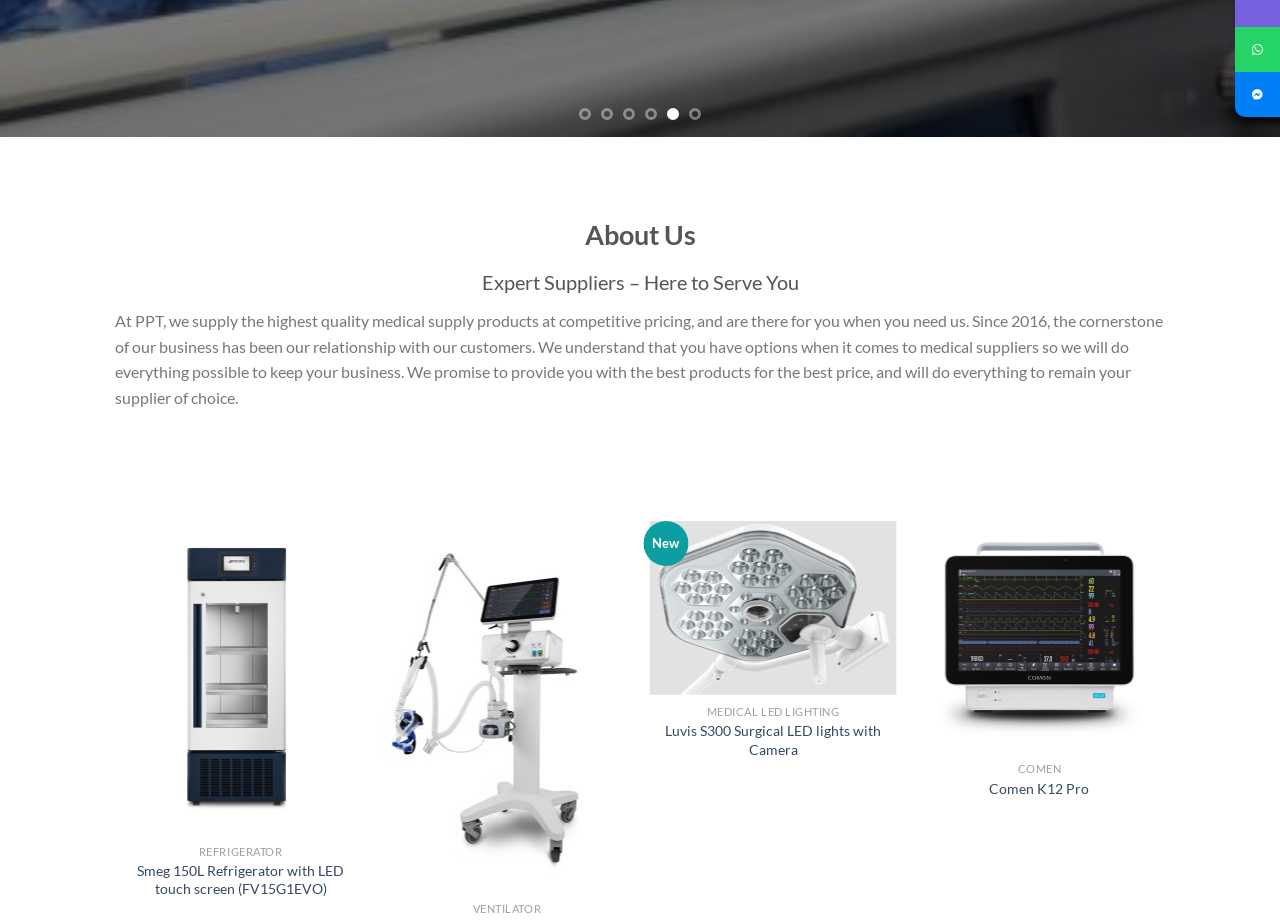Using the given element description, provide the bounding box coordinates (top-left x, top-left y, bottom-right x, bottom-right y) for the corresponding UI element in the screenshot: parent_node: HERE FOR YOU

[0.953, 0.642, 0.983, 0.684]